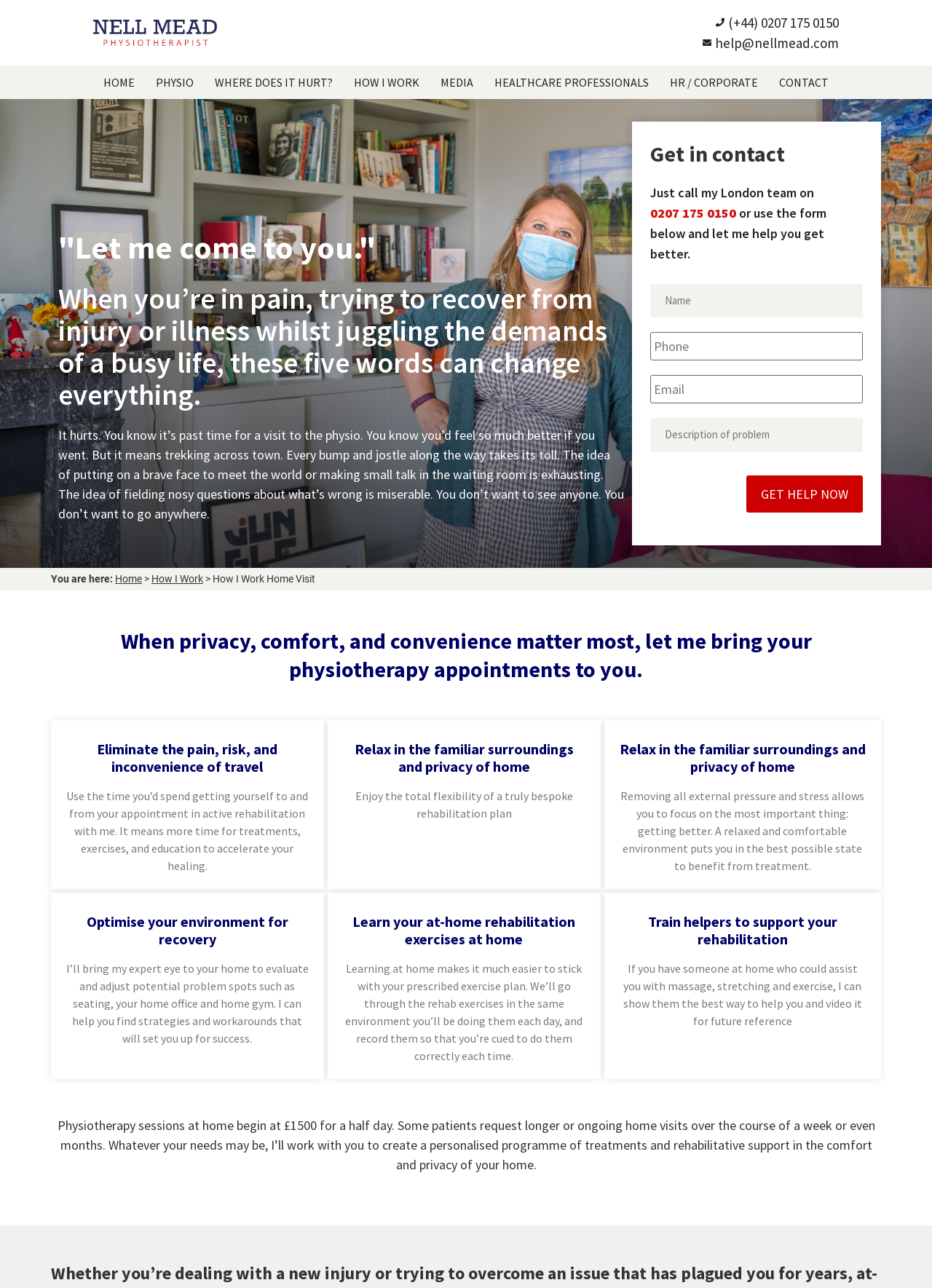Describe all the key features and sections of the webpage thoroughly.

This webpage is about physiotherapy services offered by Nell Mead, with a focus on home visits. At the top, there is a logo and a navigation menu with links to different sections of the website, including "HOME", "PHYSIO", "WHERE DOES IT HURT?", "HOW I WORK", "MEDIA", "HEALTHCARE PROFESSIONALS", "HR / CORPORATE", and "CONTACT". 

Below the navigation menu, there is a heading that reads "Let me come to you" and a paragraph of text that explains the benefits of having physiotherapy sessions at home, including avoiding the hassle of traveling to a clinic and being able to focus on recovery in a comfortable and private environment.

Further down, there is a section with a heading that reads "When privacy, comfort, and convenience matter most, let me bring your physiotherapy appointments to you." This section explains the benefits of home visits, including eliminating the need to travel, relaxing in a familiar environment, and optimizing the home environment for recovery.

The webpage also features a contact form where visitors can enter their name, phone number, email, and a description of their problem to get in touch with Nell Mead. There is a button to submit the form, labeled "Get help now".

Additionally, there are several sections that explain the benefits of home visits in more detail, including being able to use the time that would be spent traveling for active rehabilitation, enjoying a bespoke rehabilitation plan, and learning at-home rehabilitation exercises in the same environment where they will be performed.

At the bottom of the page, there is a section that explains the cost of physiotherapy sessions at home, which starts at £1500 for a half-day session.